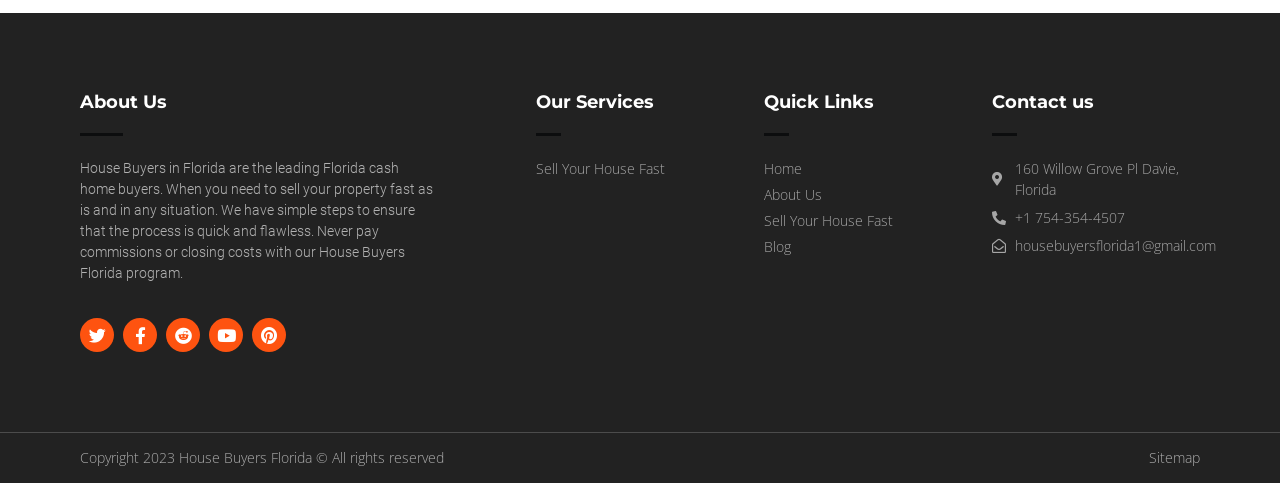Determine the bounding box coordinates of the target area to click to execute the following instruction: "Go to Home."

[0.597, 0.327, 0.759, 0.371]